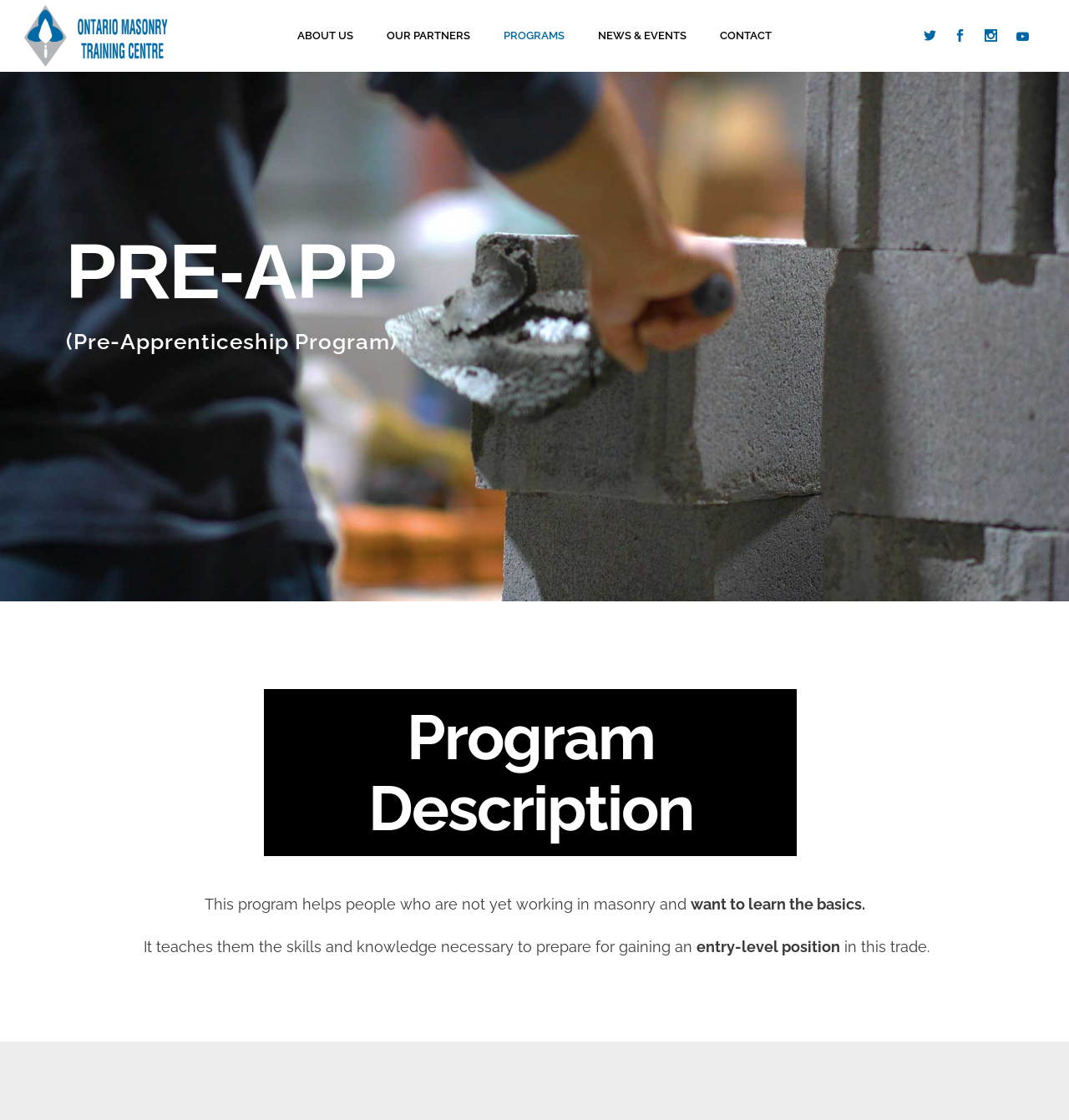Determine the bounding box for the UI element described here: "About Us".

[0.262, 0.0, 0.346, 0.063]